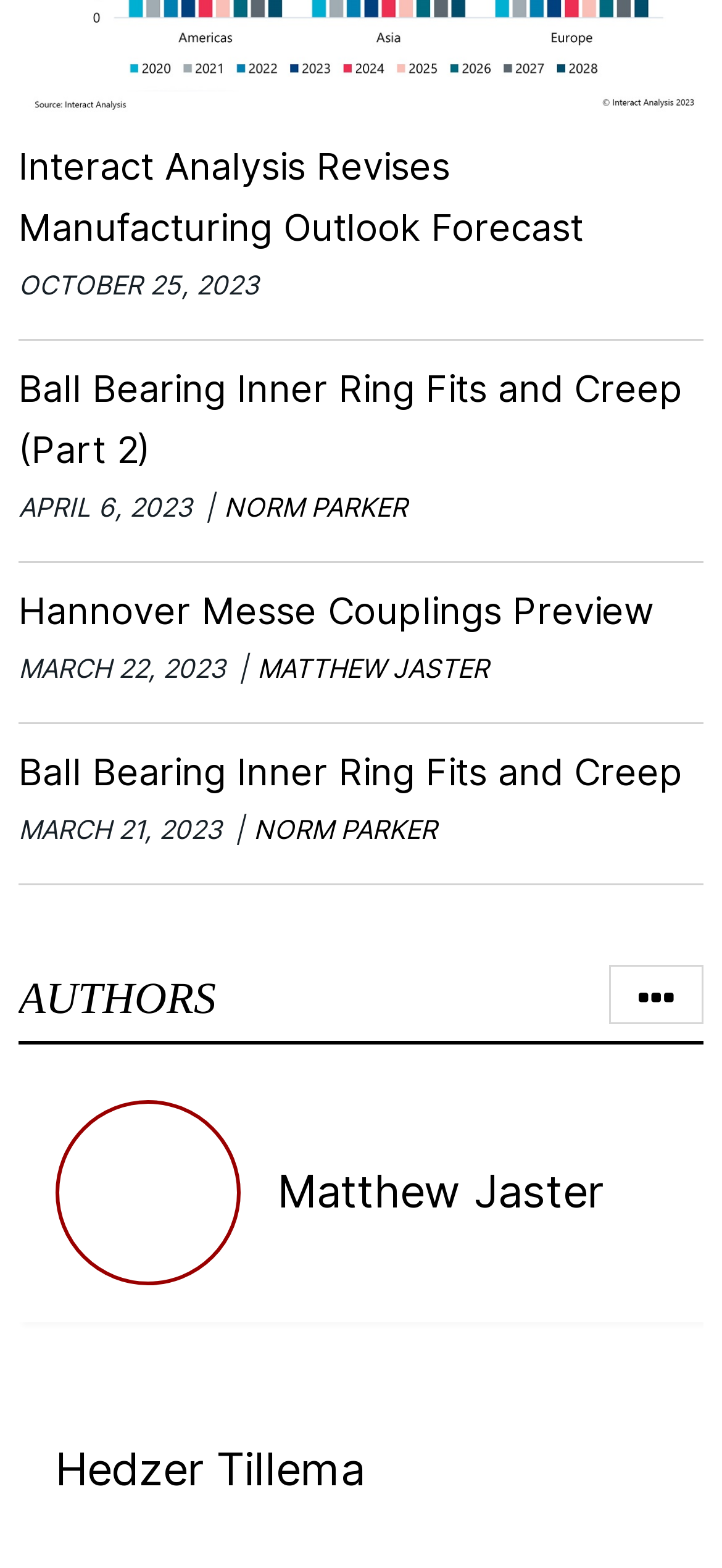How many authors are listed on the webpage? Observe the screenshot and provide a one-word or short phrase answer.

3